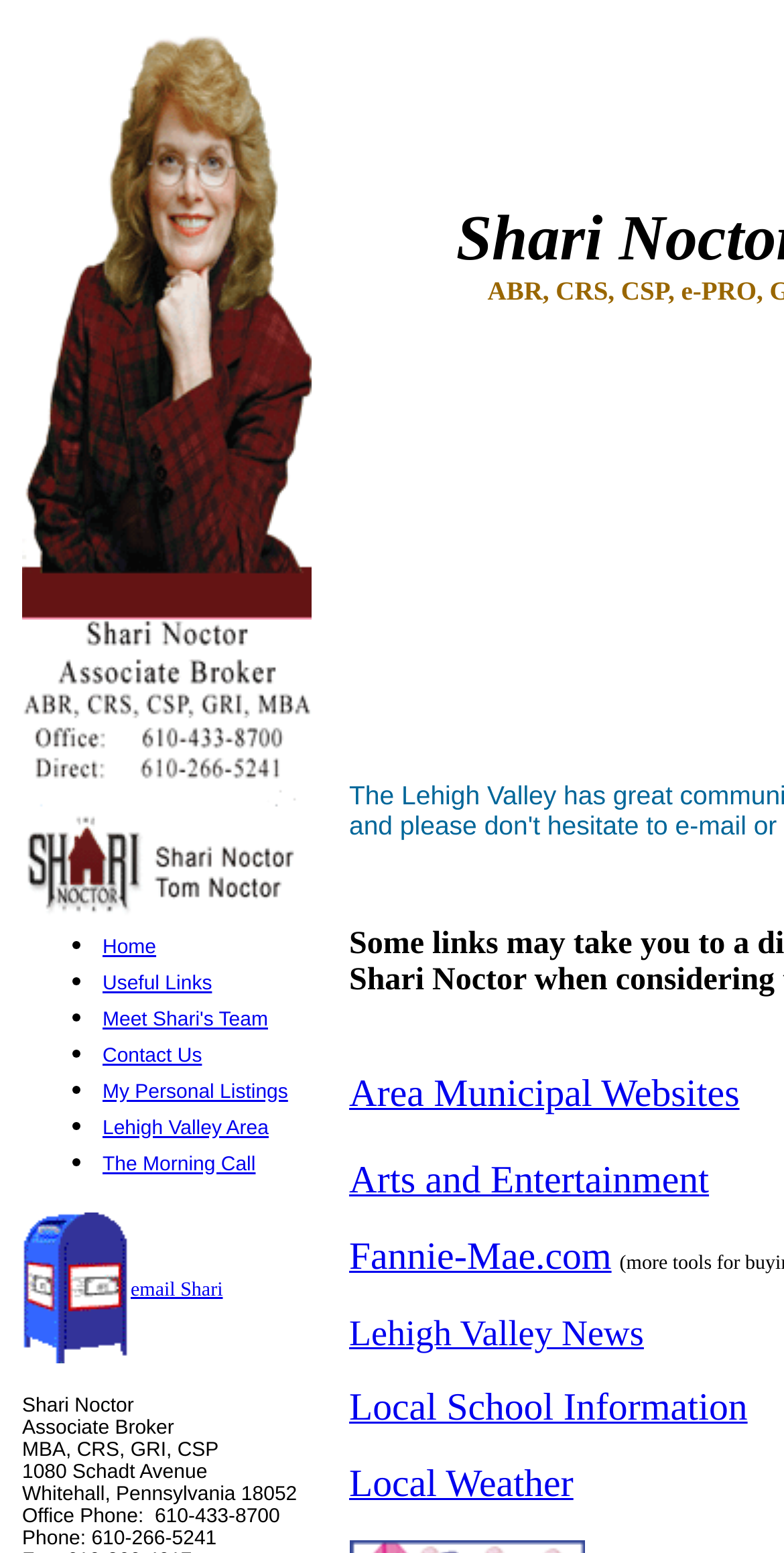Identify the bounding box coordinates of the area that should be clicked in order to complete the given instruction: "Click on Home". The bounding box coordinates should be four float numbers between 0 and 1, i.e., [left, top, right, bottom].

[0.131, 0.597, 0.199, 0.619]